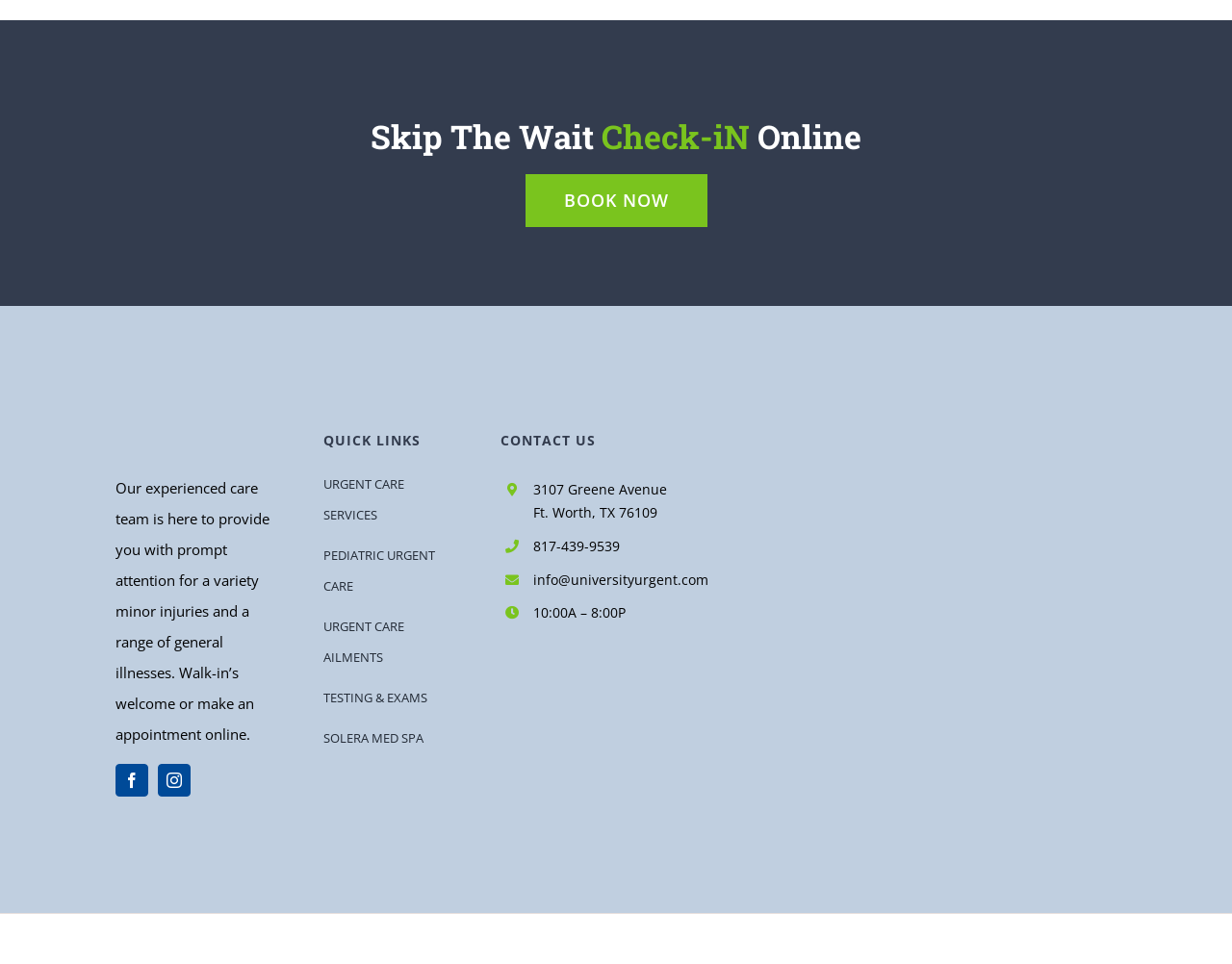Answer the following inquiry with a single word or phrase:
How can I contact this healthcare facility by phone?

817-439-9539